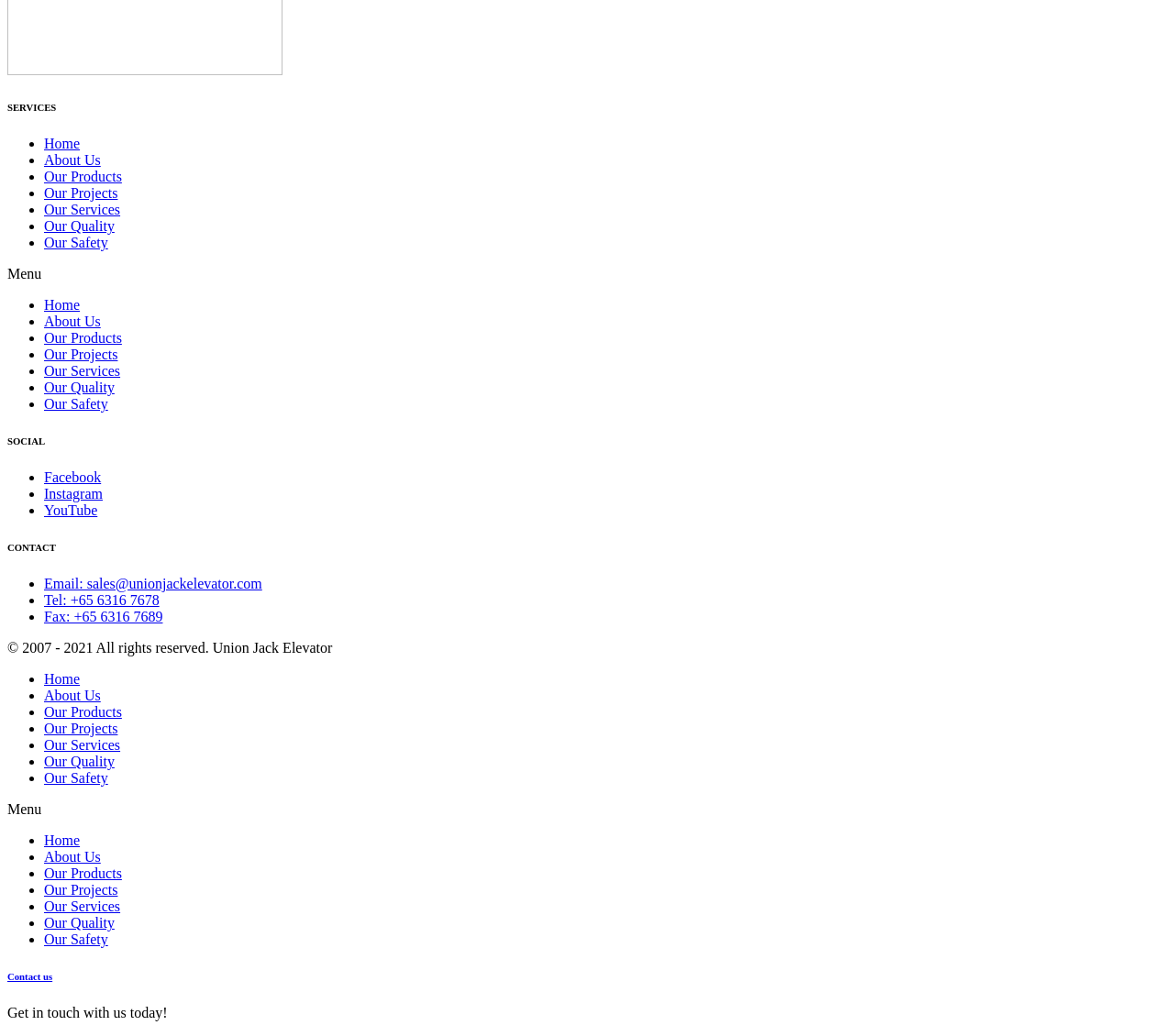Determine the bounding box coordinates for the clickable element required to fulfill the instruction: "Contact us". Provide the coordinates as four float numbers between 0 and 1, i.e., [left, top, right, bottom].

[0.006, 0.937, 0.045, 0.948]